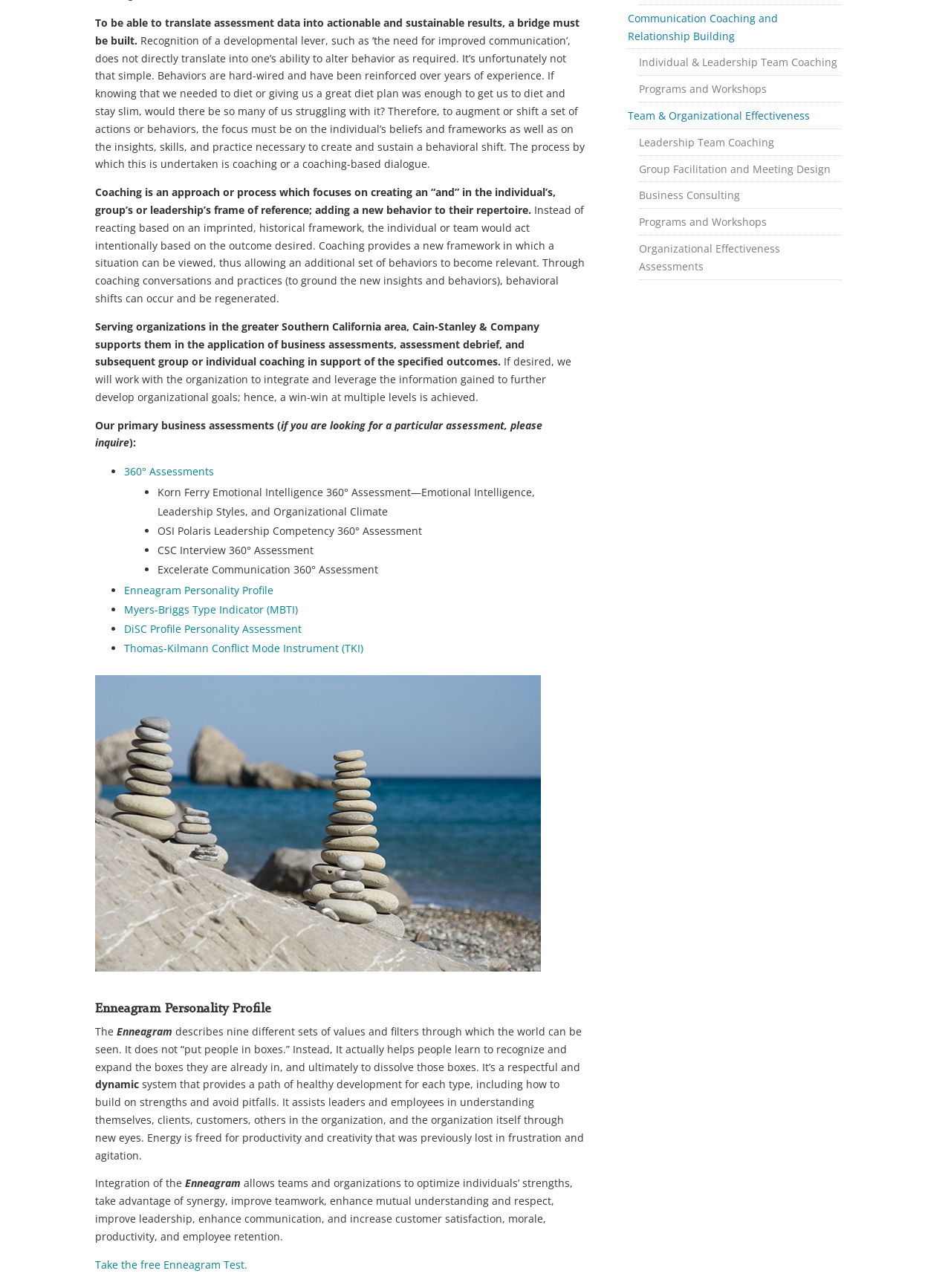Show the bounding box coordinates for the HTML element described as: "DiSC Profile Personality Assessment".

[0.13, 0.483, 0.317, 0.494]